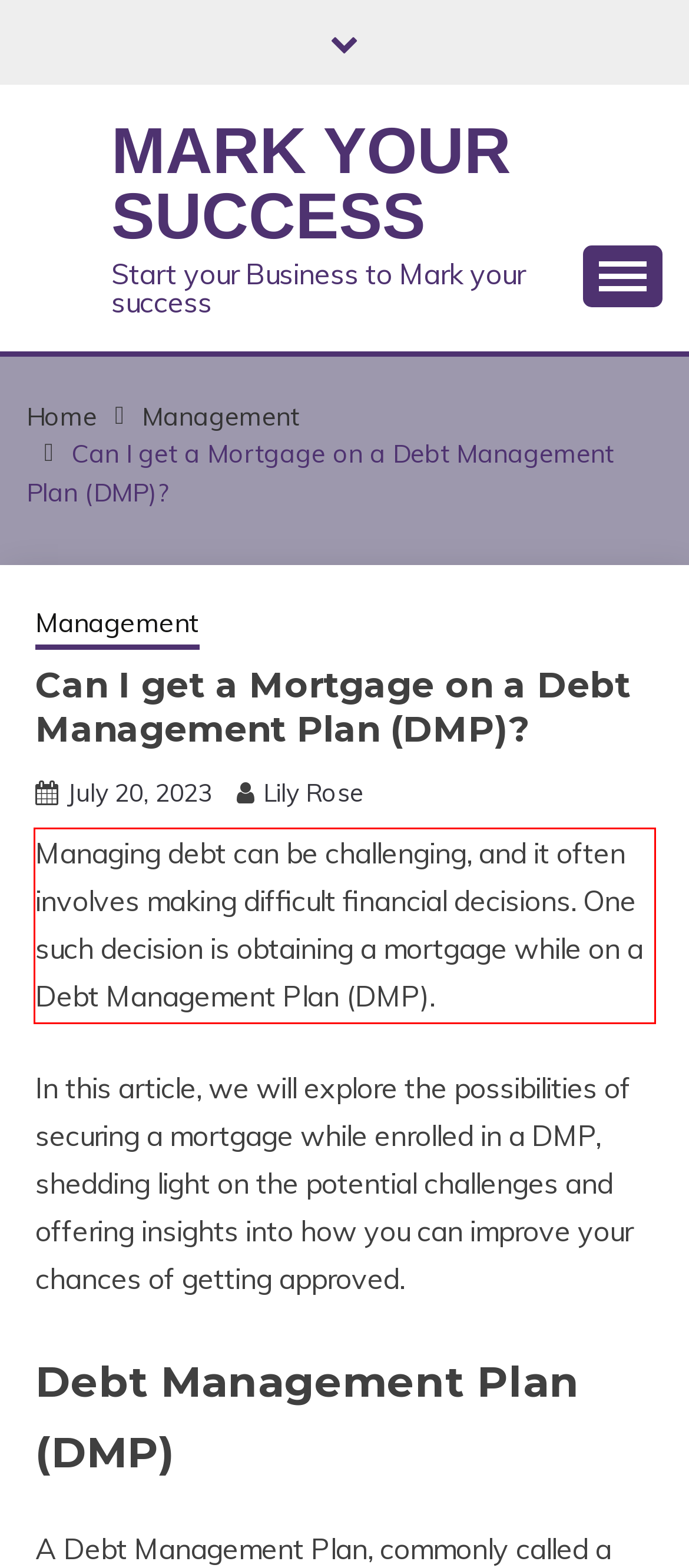Extract and provide the text found inside the red rectangle in the screenshot of the webpage.

Managing debt can be challenging, and it often involves making difficult financial decisions. One such decision is obtaining a mortgage while on a Debt Management Plan (DMP).